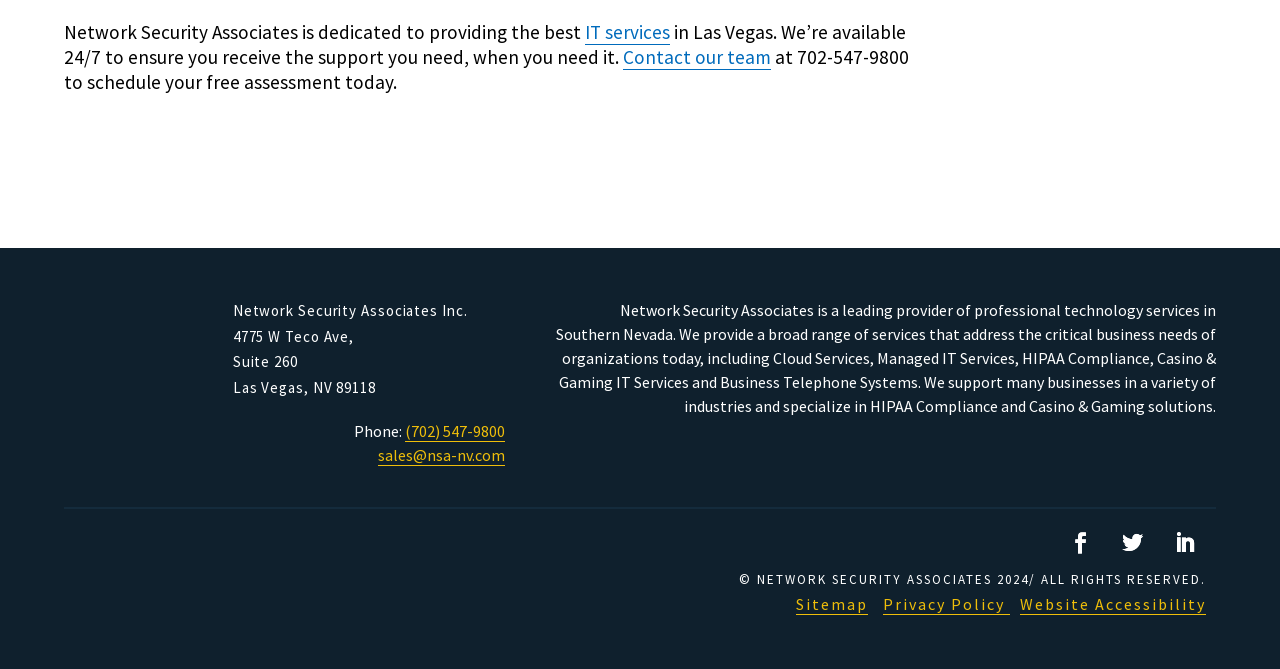Please indicate the bounding box coordinates of the element's region to be clicked to achieve the instruction: "Call (702) 547-9800". Provide the coordinates as four float numbers between 0 and 1, i.e., [left, top, right, bottom].

[0.316, 0.63, 0.394, 0.661]